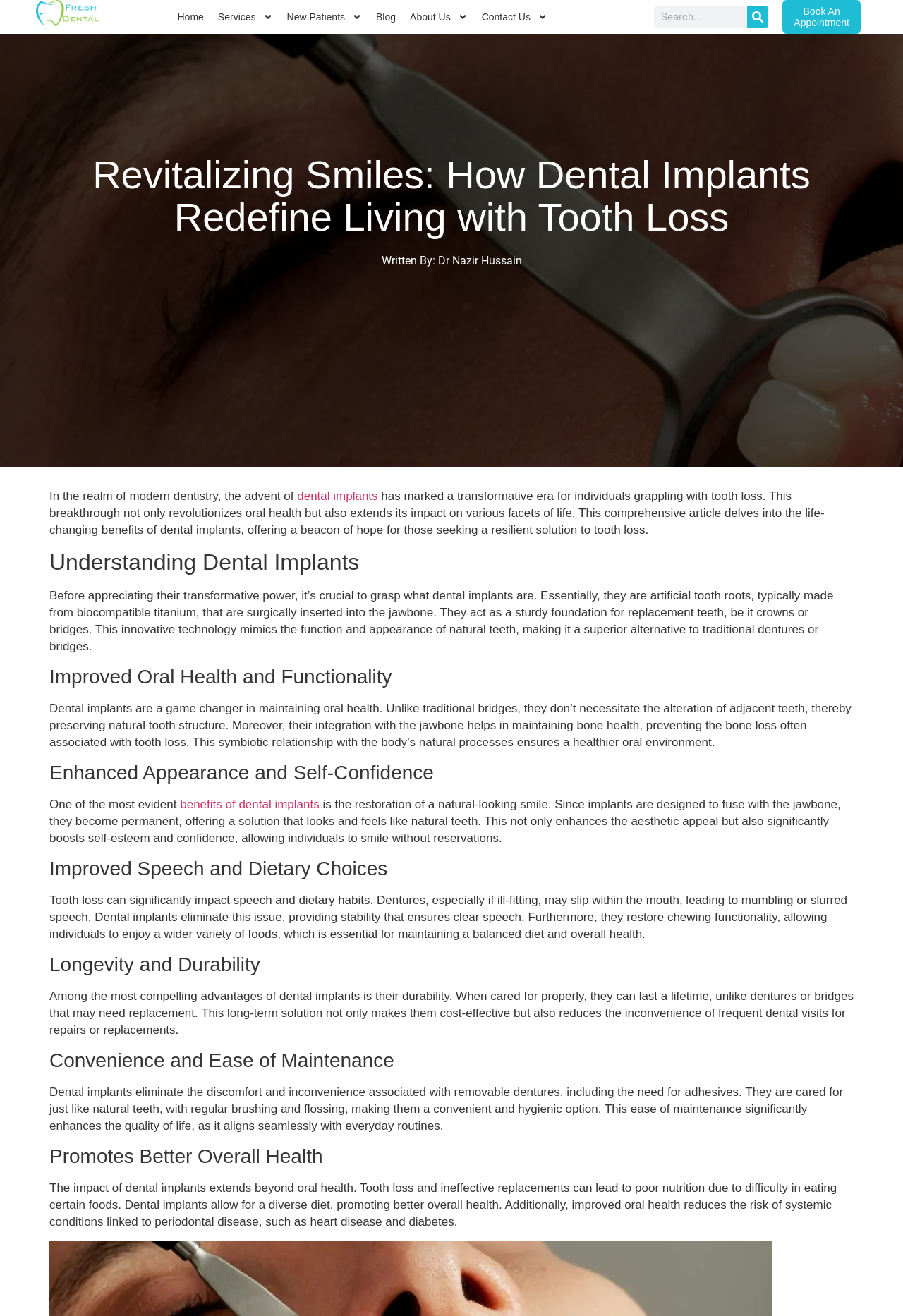What is the purpose of dental implants according to the webpage?
Look at the image and provide a detailed response to the question.

I read the static text elements on the webpage and found that dental implants are described as artificial tooth roots that are surgically inserted into the jawbone to replace missing teeth.